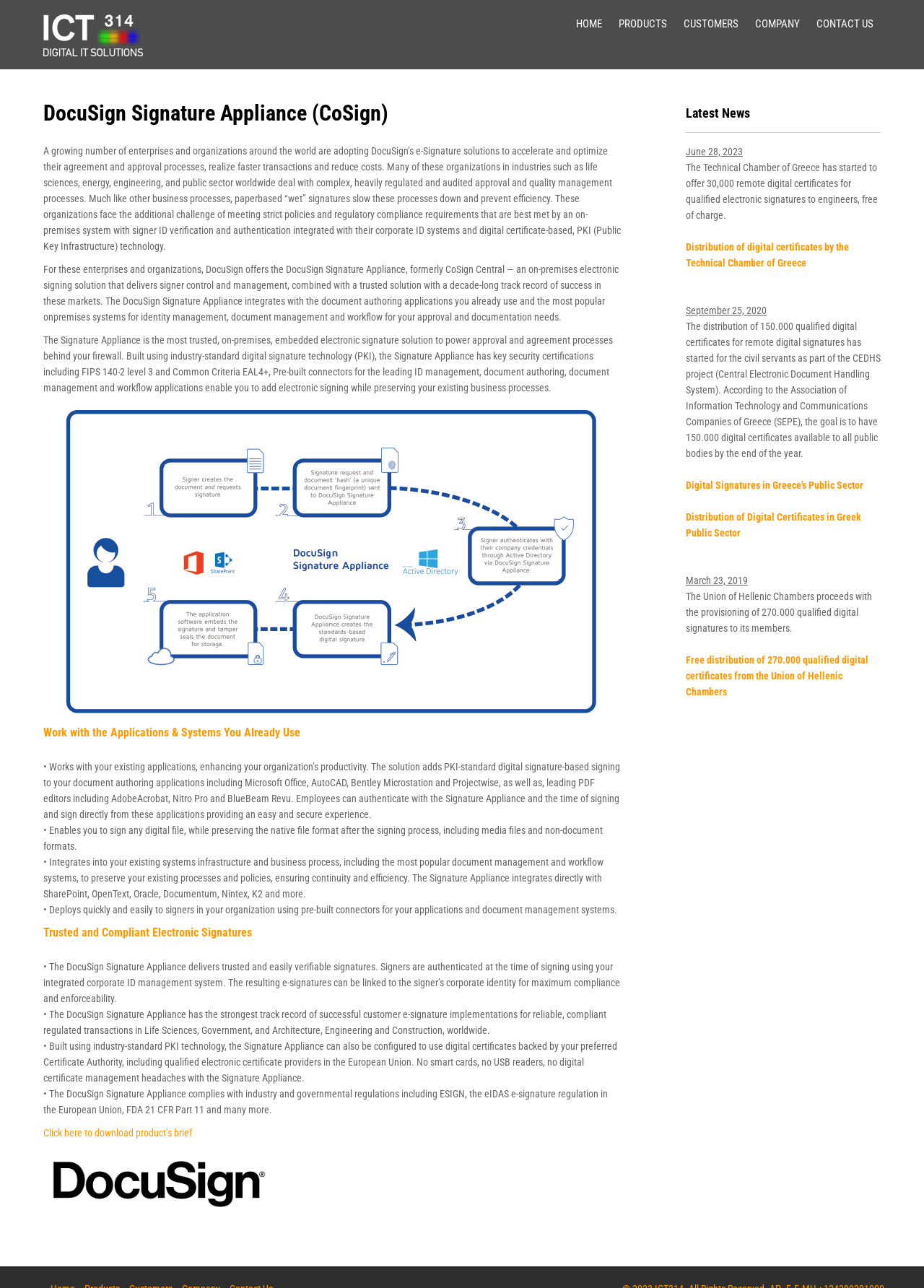Determine the bounding box coordinates of the clickable region to carry out the instruction: "Click here to download product’s brief".

[0.047, 0.875, 0.208, 0.884]